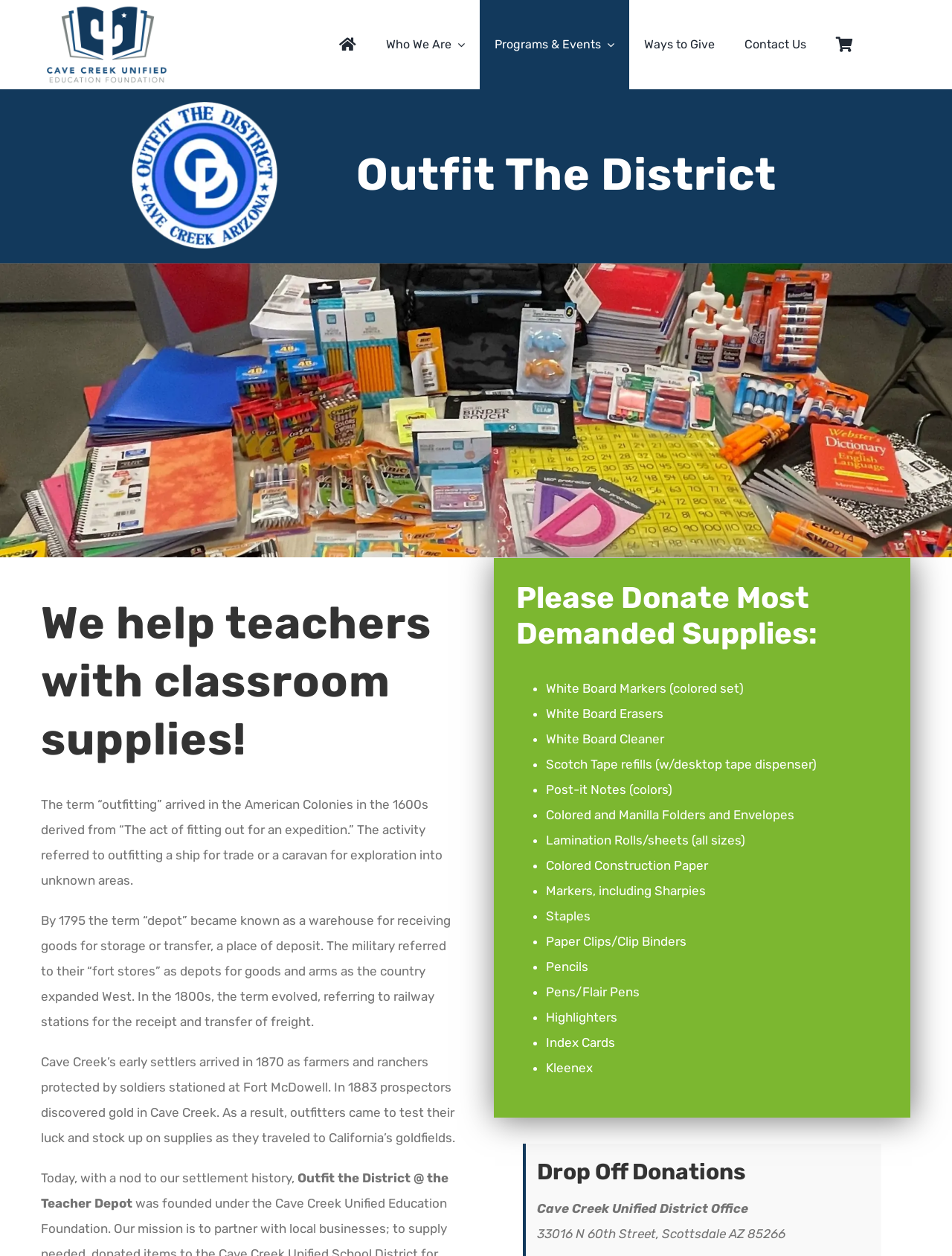Find the bounding box coordinates of the clickable area required to complete the following action: "Click on the 'Ways to Give' link".

[0.661, 0.0, 0.766, 0.071]